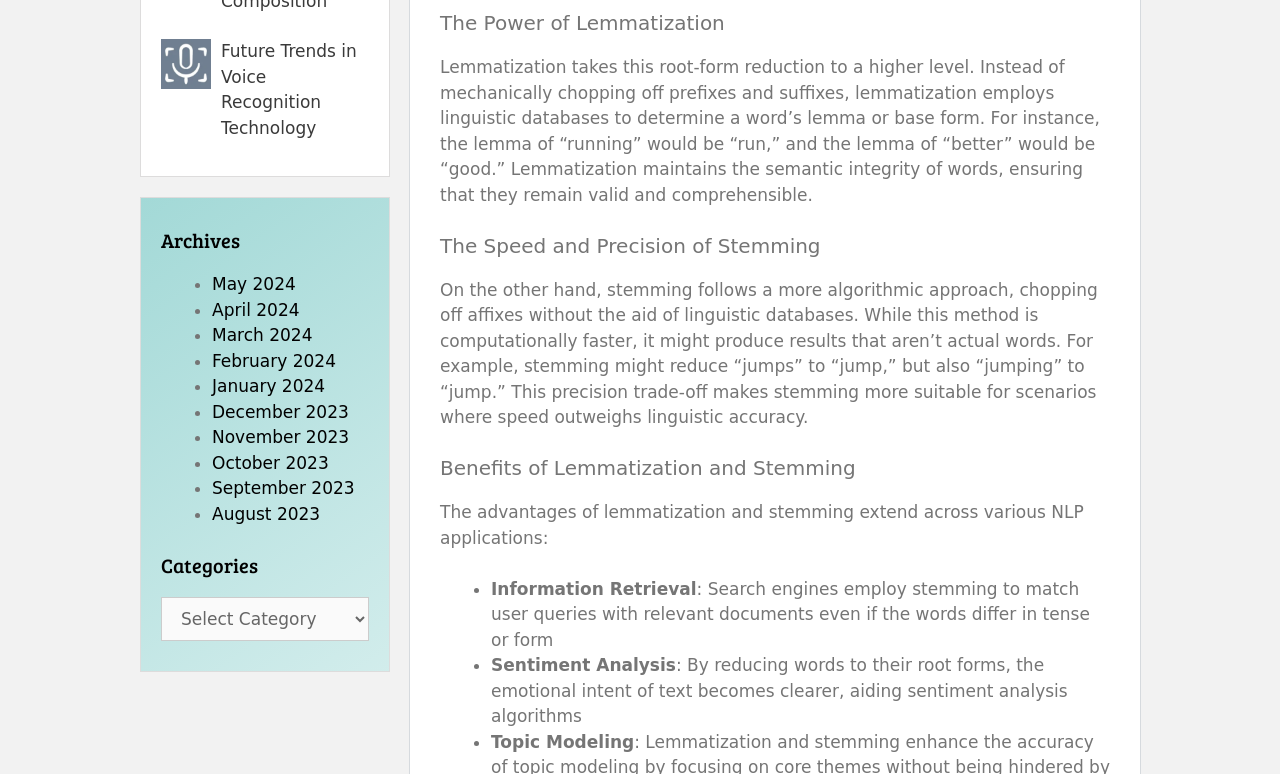What is the difference between lemmatization and stemming?
Give a comprehensive and detailed explanation for the question.

According to the webpage, lemmatization employs linguistic databases to determine a word's lemma or base form, whereas stemming follows a more algorithmic approach, chopping off affixes without the aid of linguistic databases. This difference is highlighted in the section 'The Power of Lemmatization' and 'The Speed and Precision of Stemming'.